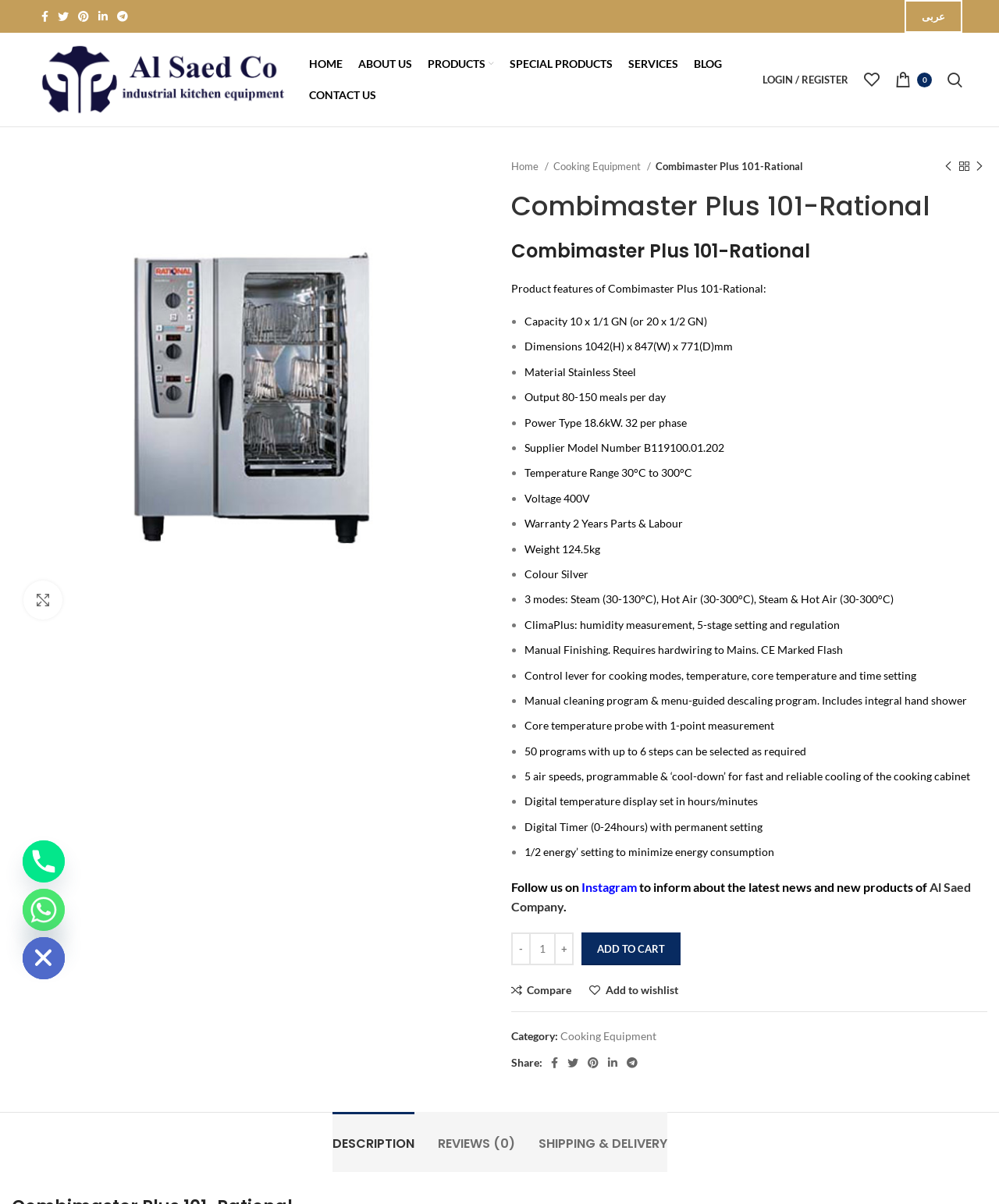Locate the bounding box coordinates of the clickable part needed for the task: "Search for industrial kitchen equipment".

[0.941, 0.053, 0.971, 0.079]